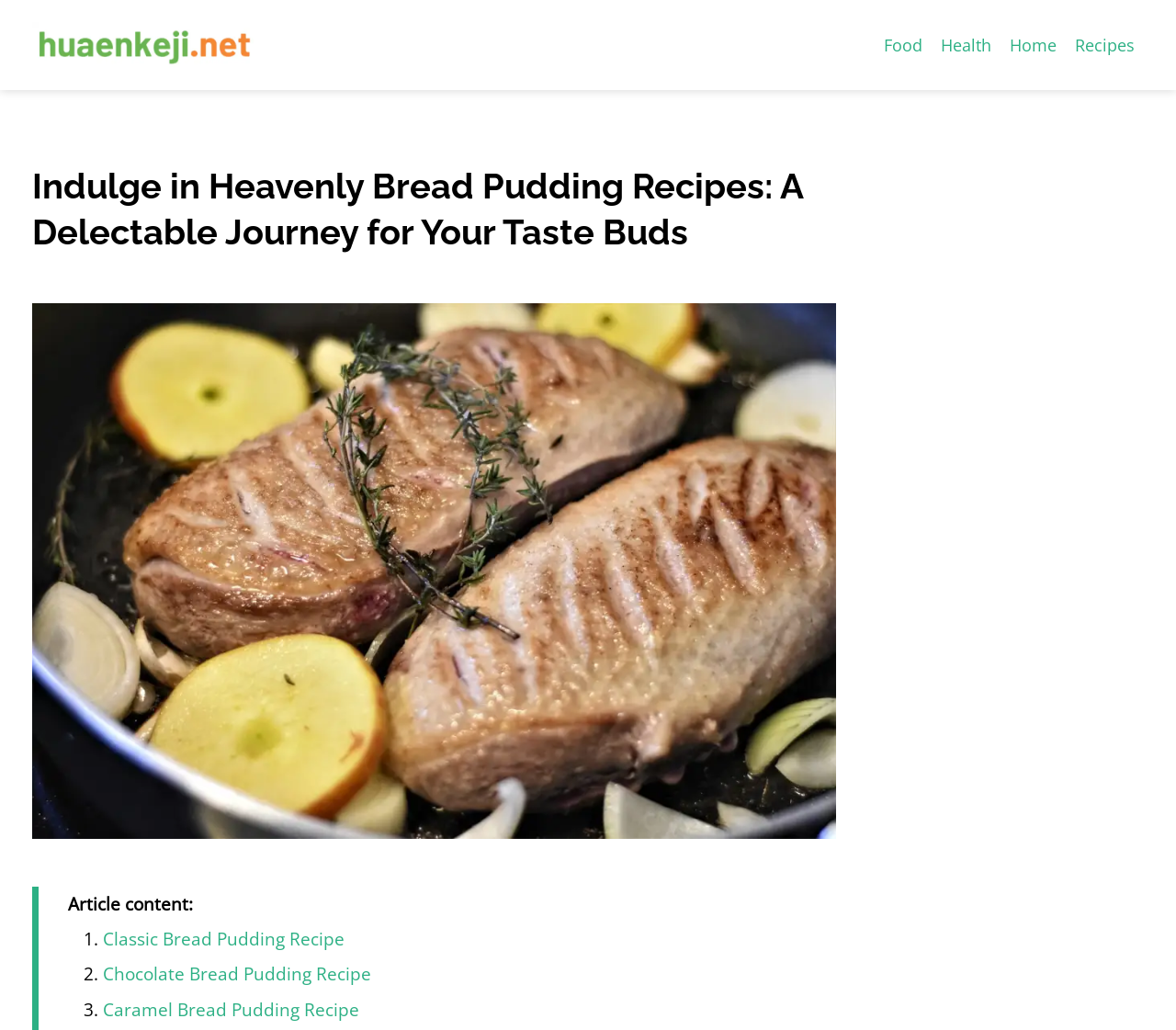Given the description of the UI element: "Home", predict the bounding box coordinates in the form of [left, top, right, bottom], with each value being a float between 0 and 1.

[0.851, 0.028, 0.906, 0.059]